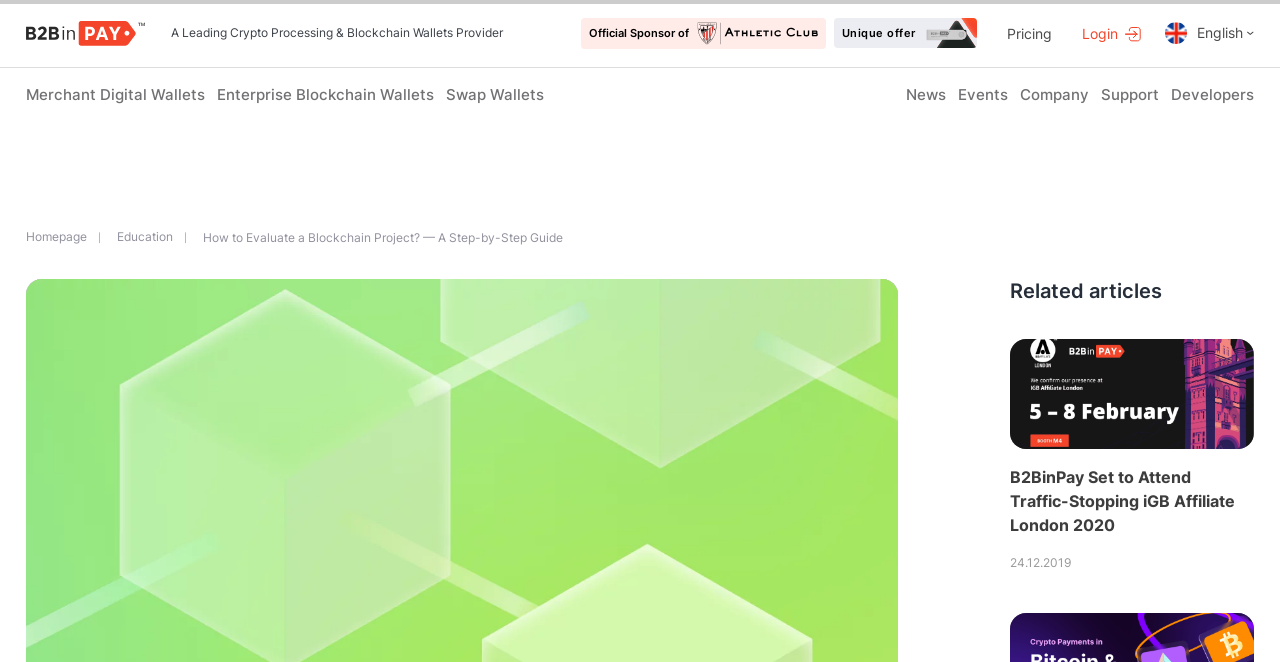From the screenshot, find the bounding box of the UI element matching this description: "News". Supply the bounding box coordinates in the form [left, top, right, bottom], each a float between 0 and 1.

[0.708, 0.129, 0.739, 0.158]